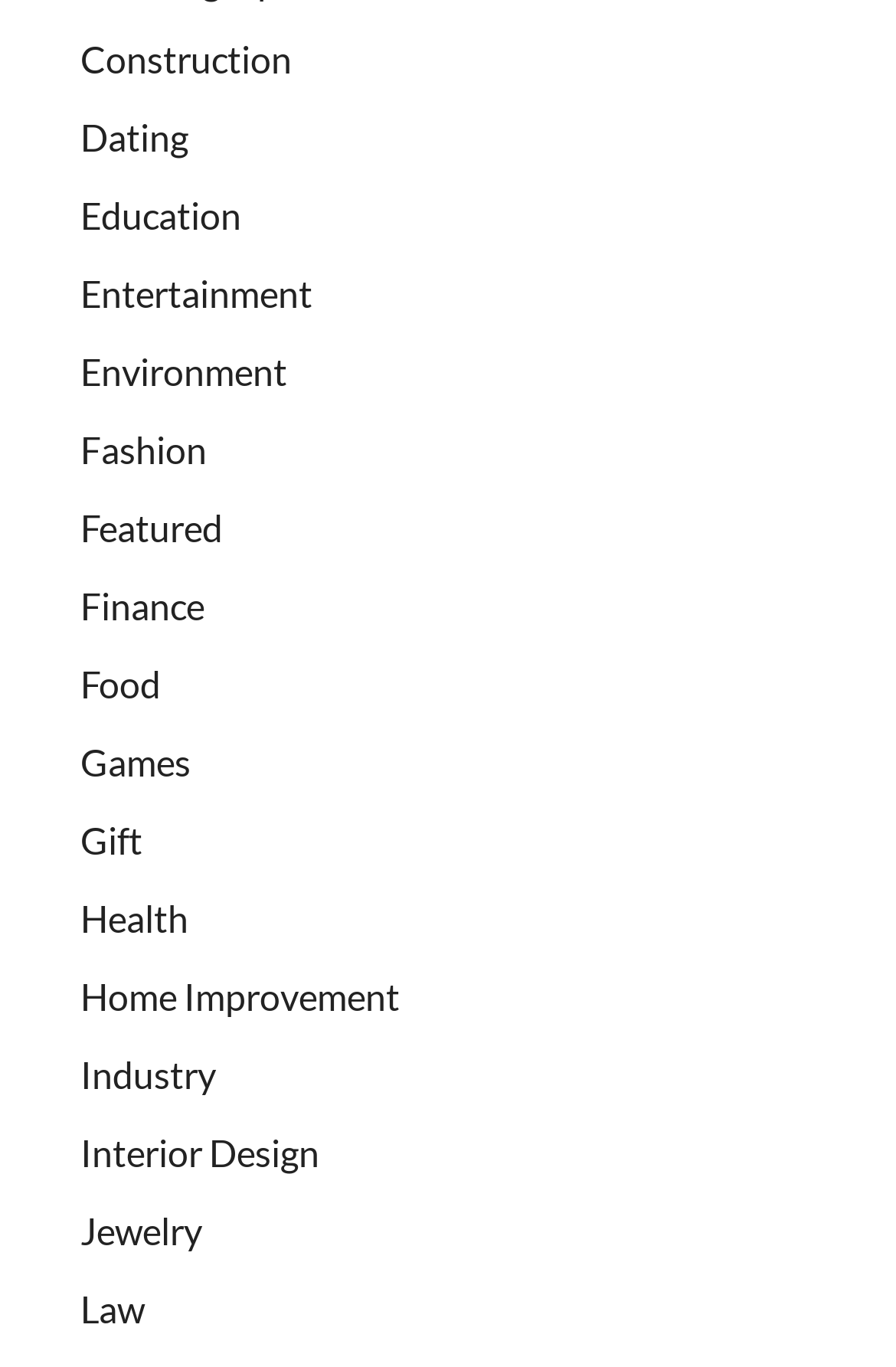How many categories are related to lifestyle?
Examine the image closely and answer the question with as much detail as possible.

I can identify categories like Fashion, Jewelry, and Interior Design, which are related to lifestyle. There might be more, but these three are explicitly listed. These categories are scattered throughout the webpage, but they all fall under the lifestyle umbrella.